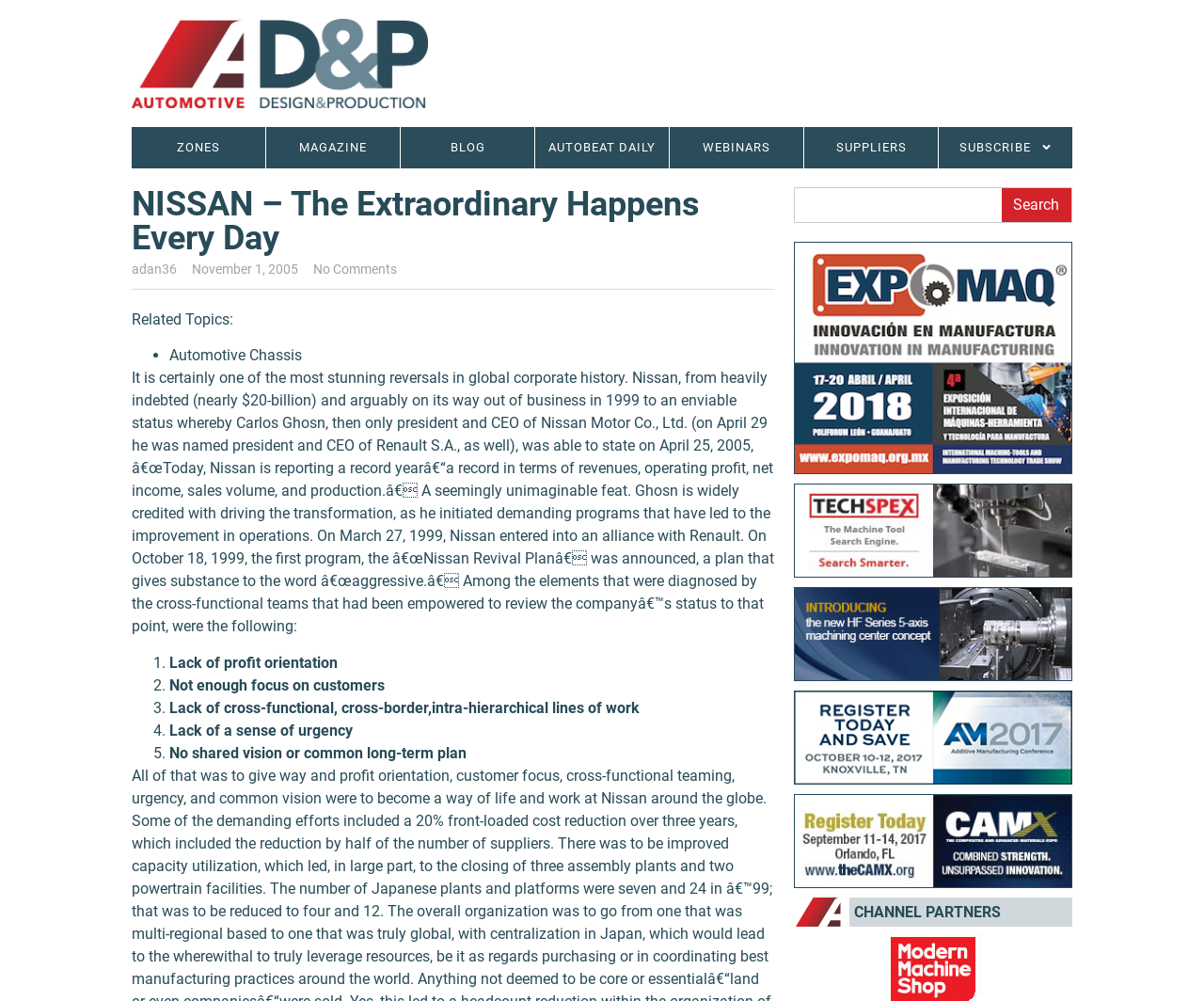Identify the bounding box coordinates of the element that should be clicked to fulfill this task: "Subscribe to the newsletter". The coordinates should be provided as four float numbers between 0 and 1, i.e., [left, top, right, bottom].

[0.78, 0.127, 0.891, 0.168]